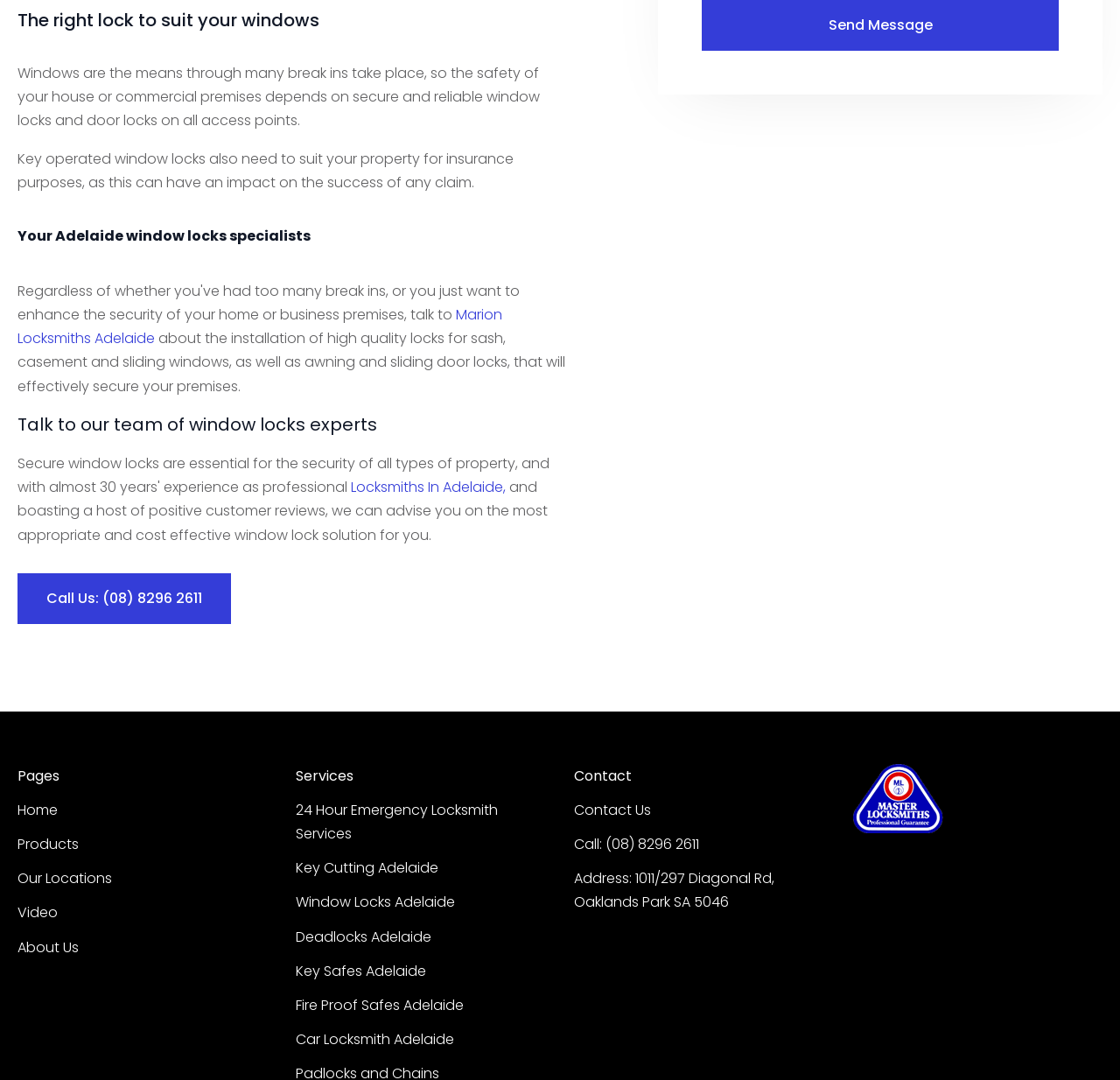Locate the bounding box coordinates of the clickable element to fulfill the following instruction: "Learn more about Window Locks Adelaide". Provide the coordinates as four float numbers between 0 and 1 in the format [left, top, right, bottom].

[0.264, 0.825, 0.406, 0.847]